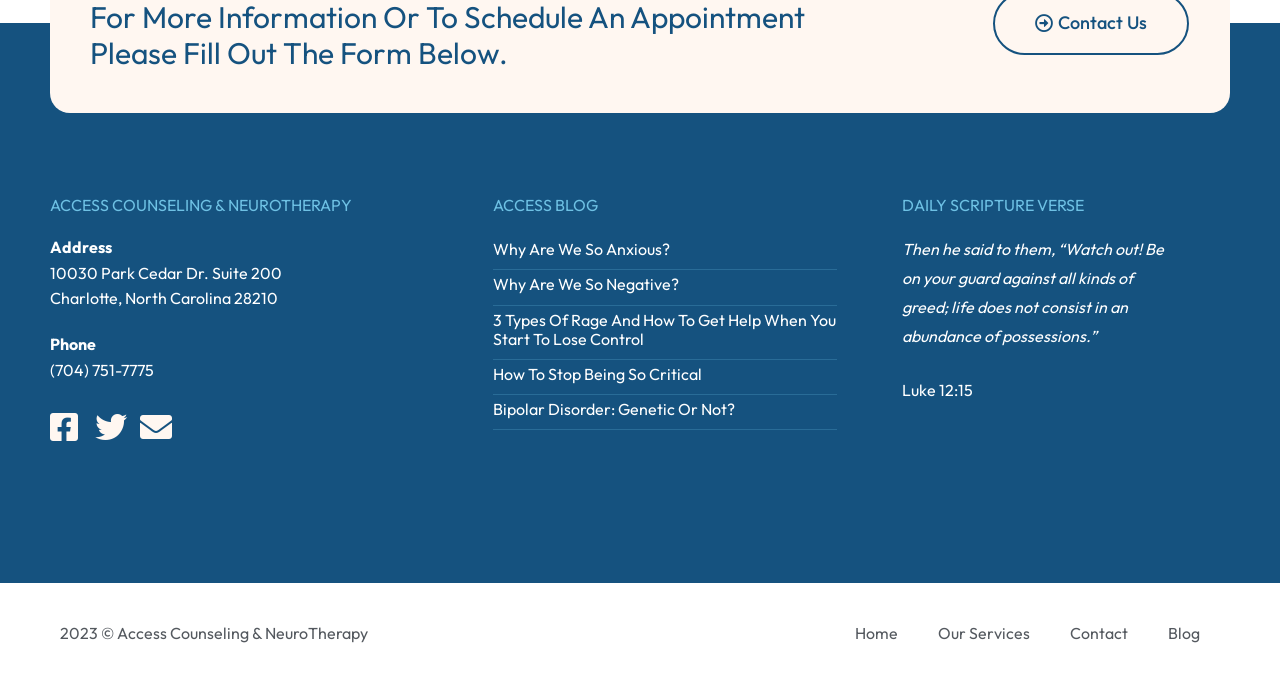Determine the bounding box coordinates of the section to be clicked to follow the instruction: "Read the blog post 'Why Are We So Anxious?'". The coordinates should be given as four float numbers between 0 and 1, formatted as [left, top, right, bottom].

[0.385, 0.35, 0.524, 0.379]